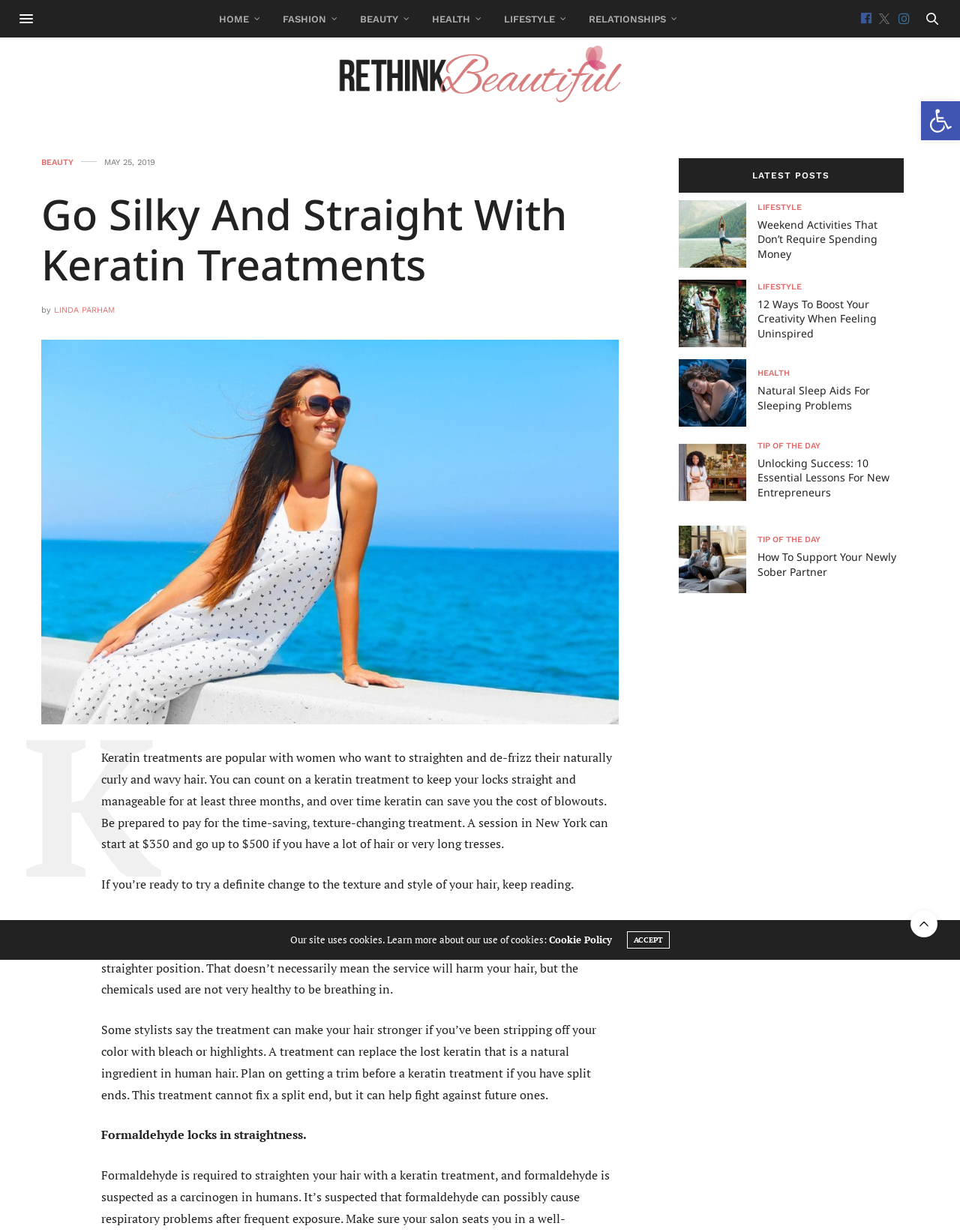Please find the top heading of the webpage and generate its text.

Go Silky And Straight With Keratin Treatments